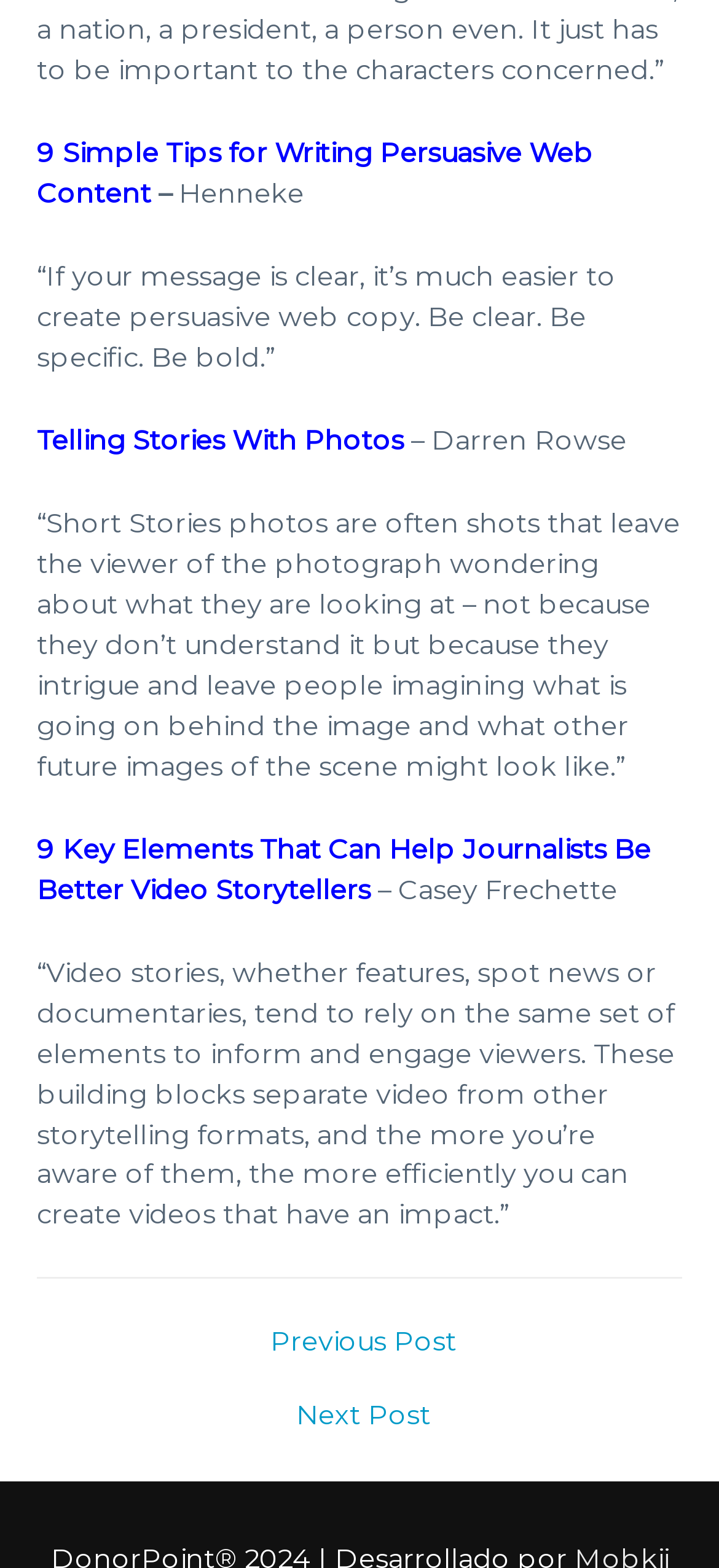Using the information in the image, give a detailed answer to the following question: How many navigation links are there?

I looked at the navigation section on the webpage, which has three links: 'Posts', 'Previous Post', and 'Next Post'. Therefore, there are three navigation links.